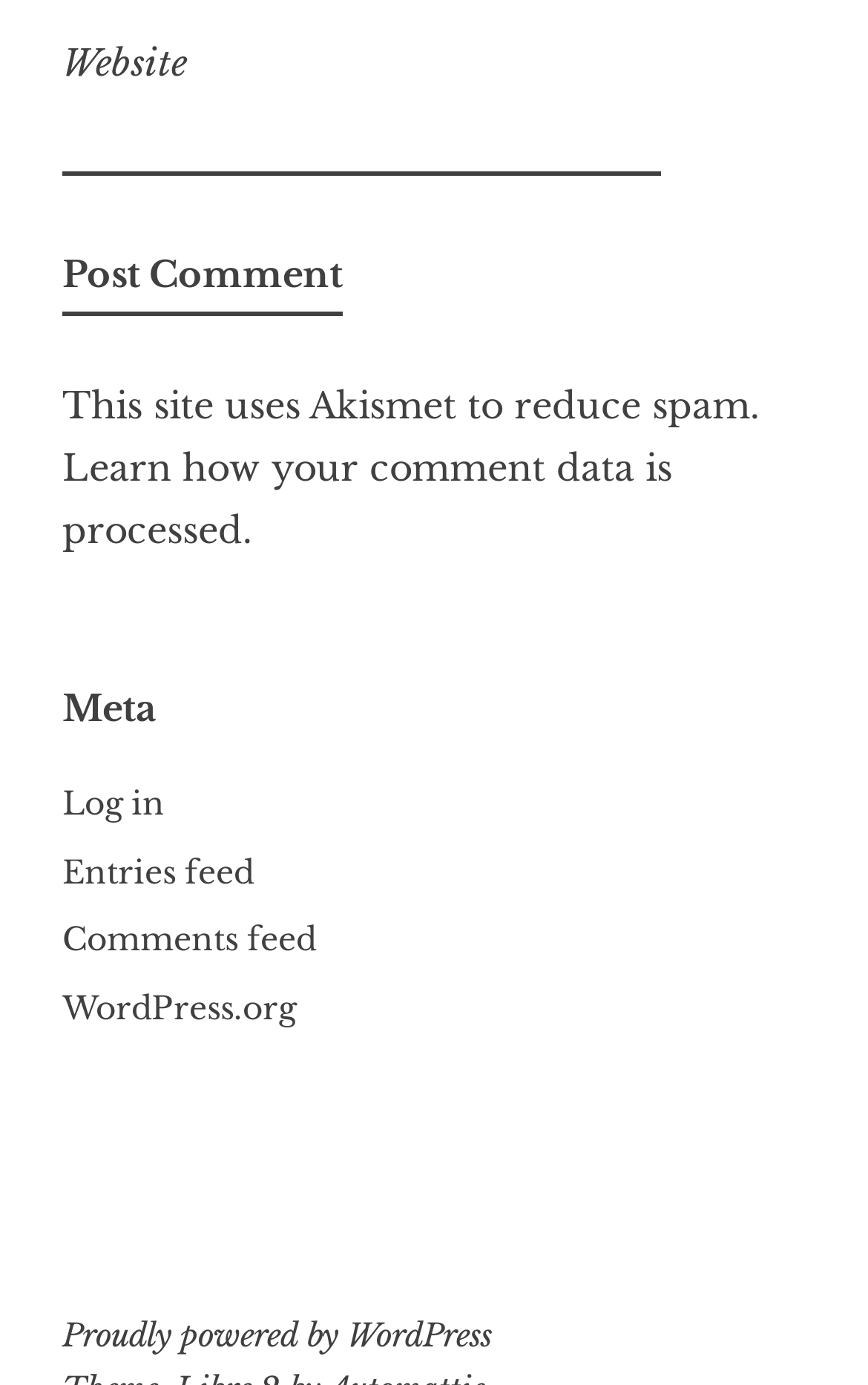What is the purpose of the 'Log in' link?
Look at the image and respond with a one-word or short-phrase answer.

Login to account